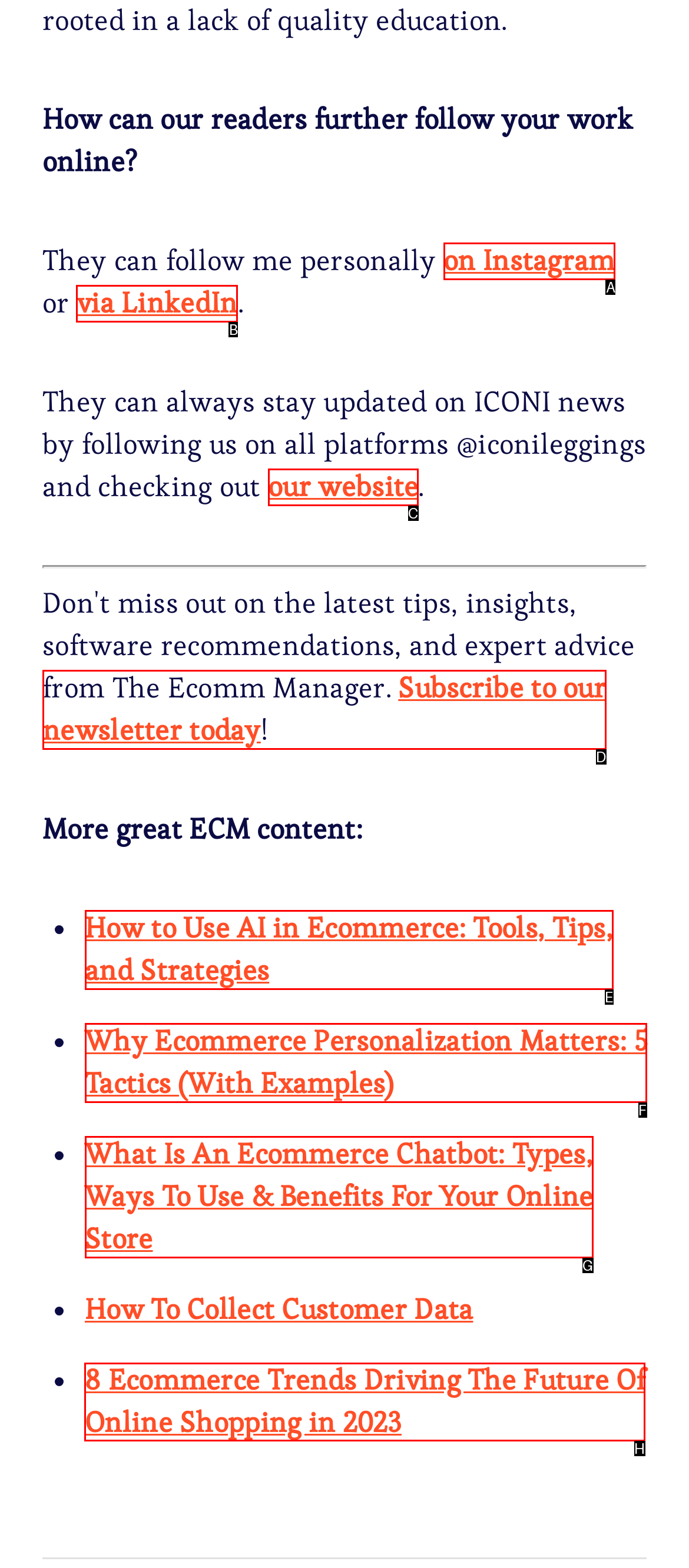Choose the HTML element that should be clicked to achieve this task: Learn about Ecommerce Trends in 2023
Respond with the letter of the correct choice.

H